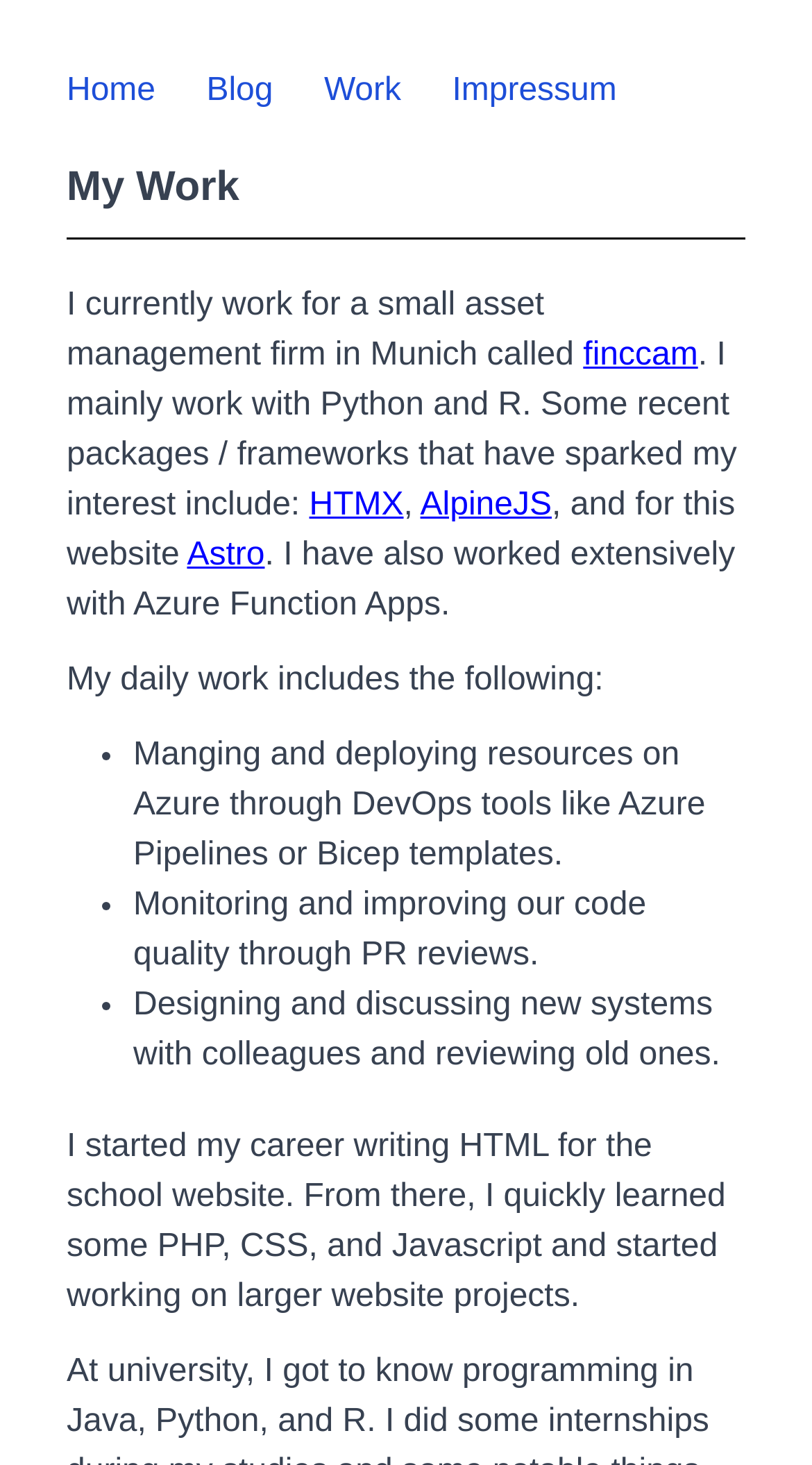Please use the details from the image to answer the following question comprehensively:
What is one of the recent packages that has sparked Alexander Kammerer's interest?

According to the webpage, one of the recent packages that has sparked Alexander Kammerer's interest is HTMX, which is mentioned in the text 'Some recent packages / frameworks that have sparked my interest include: HTMX'.